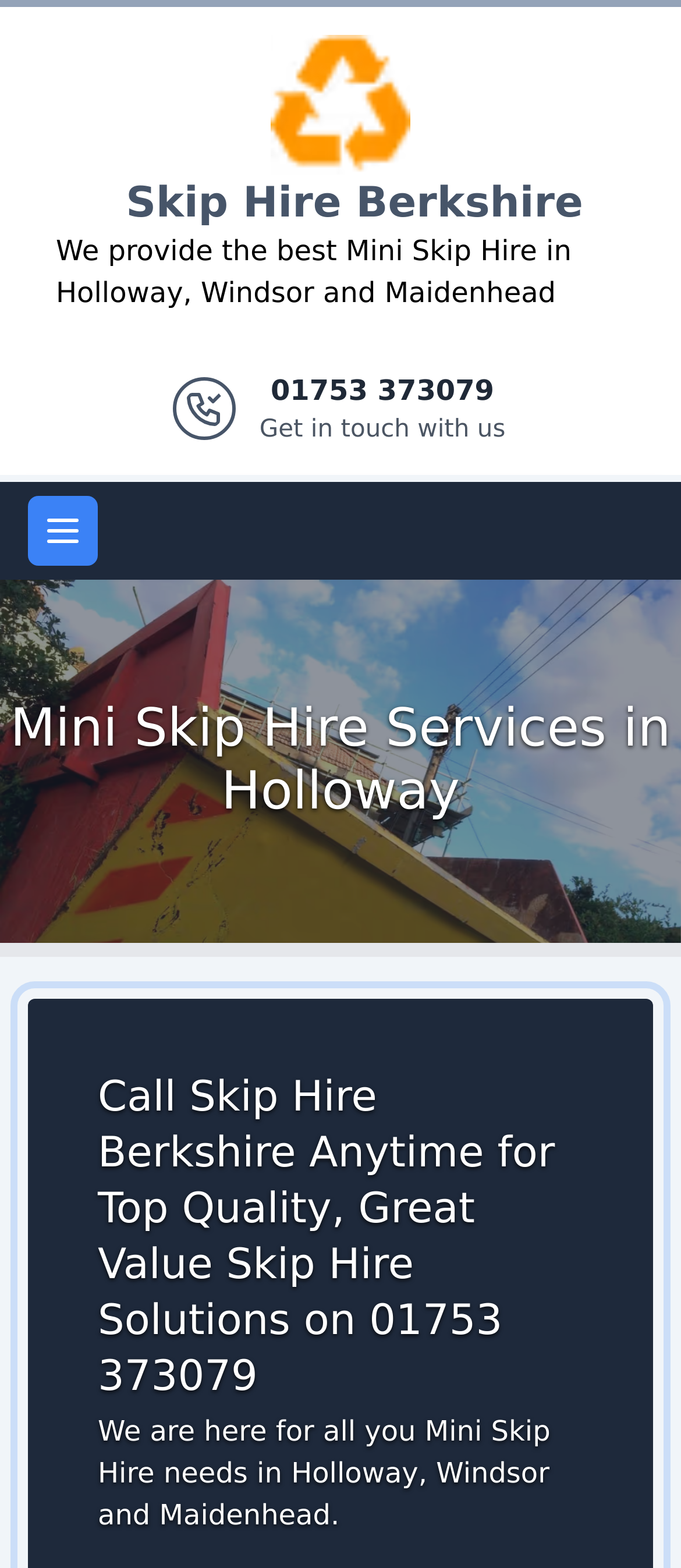What is the purpose of the image at the top of the webpage?
Based on the image, answer the question with a single word or brief phrase.

Skip Hire Berkshire logo